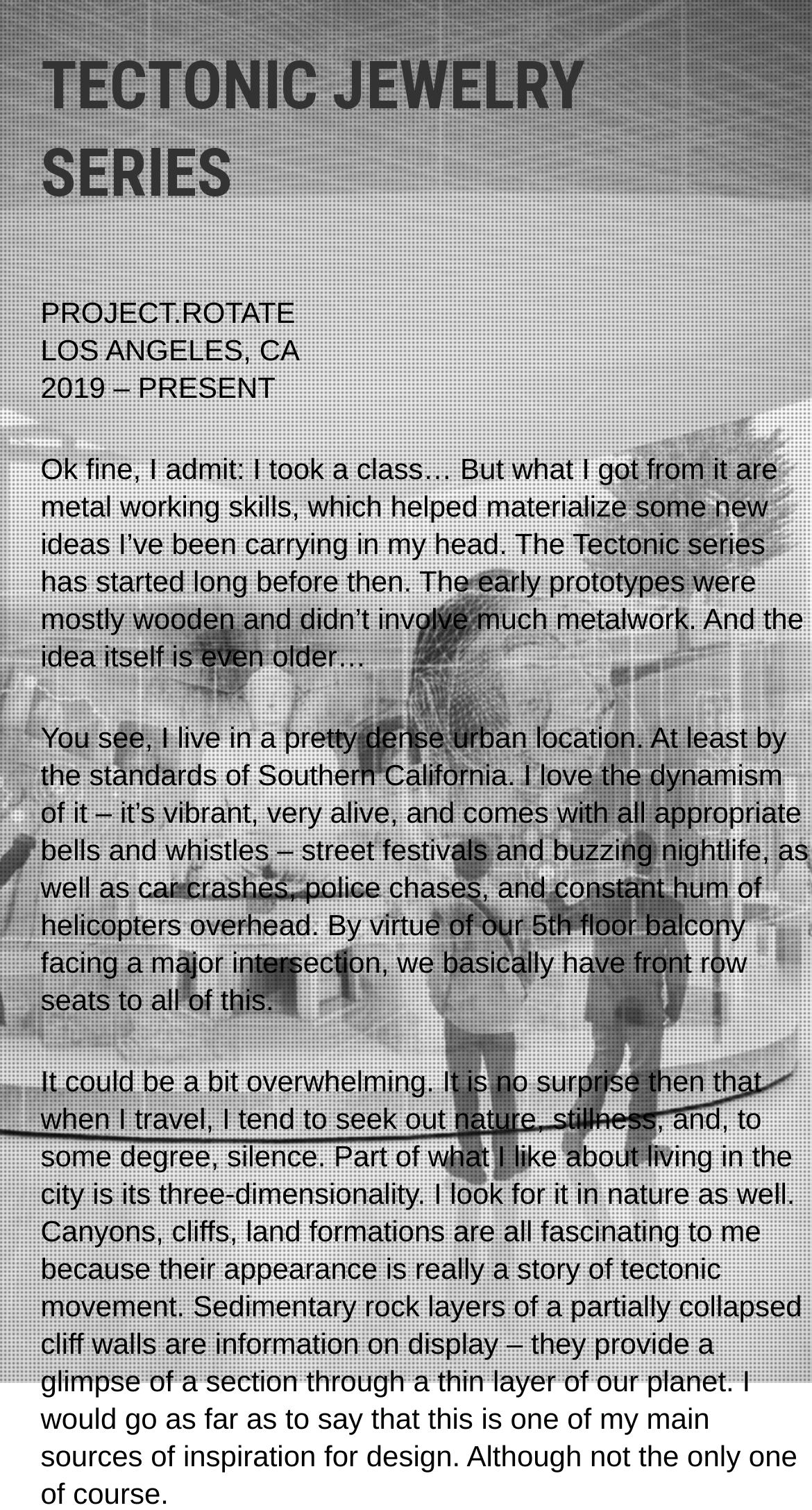What is the name of the jewelry series?
Look at the image and respond with a single word or a short phrase.

TECTONIC JEWELRY SERIES